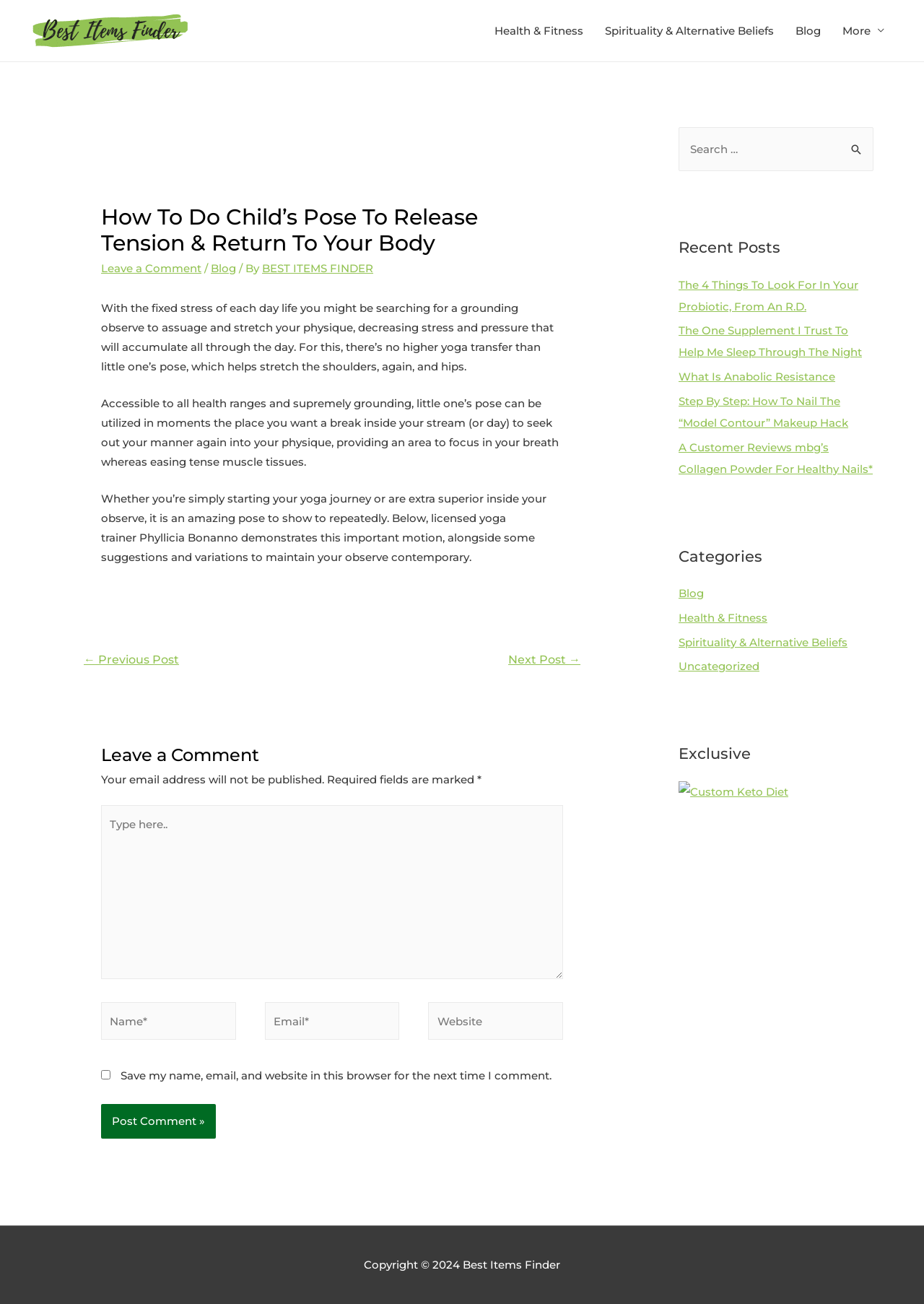What is the topic of the 'Recent Posts' section?
Please look at the screenshot and answer in one word or a short phrase.

Health and wellness